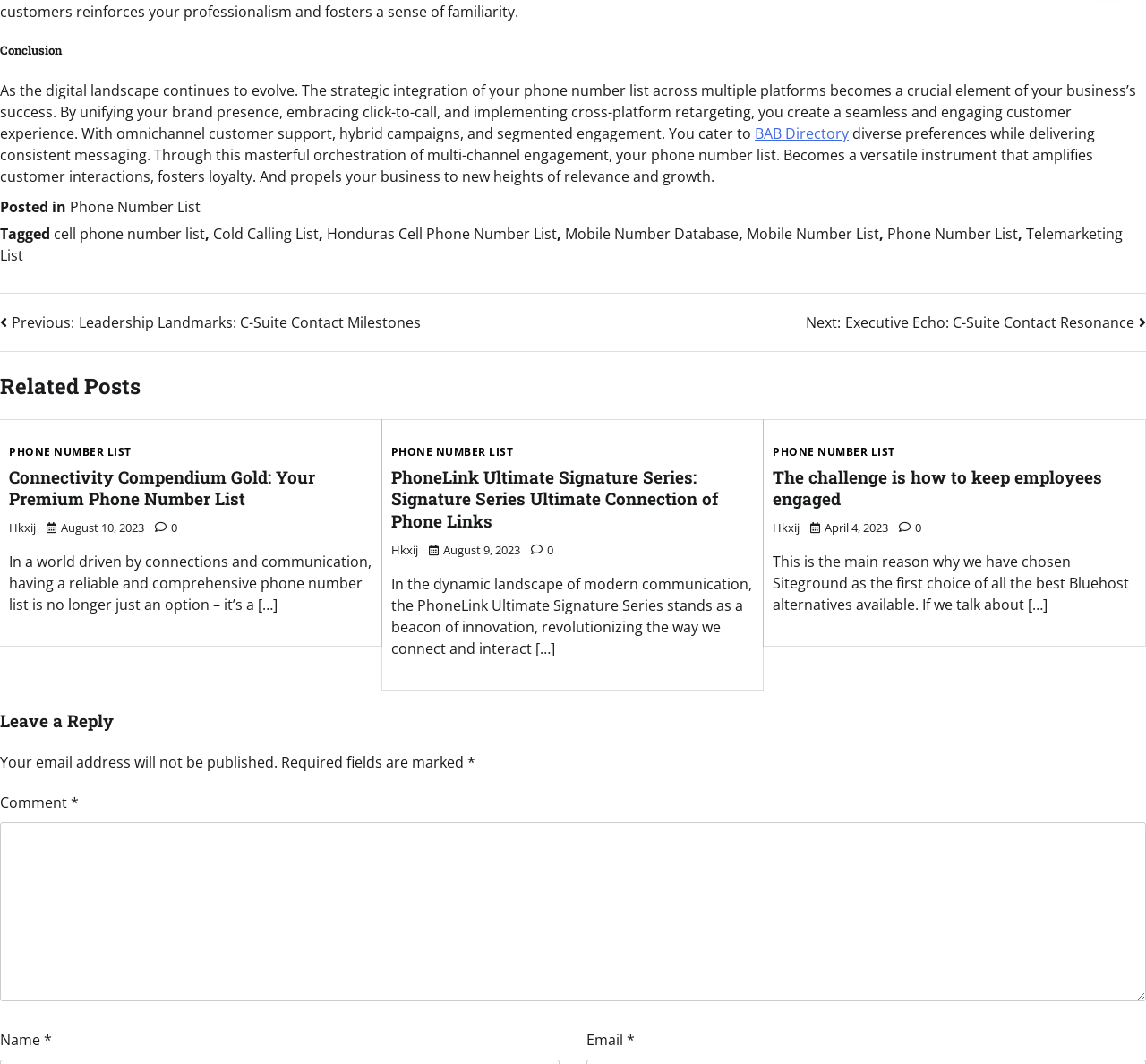Determine the bounding box coordinates for the clickable element to execute this instruction: "Click the Spotify playlist link". Provide the coordinates as four float numbers between 0 and 1, i.e., [left, top, right, bottom].

None